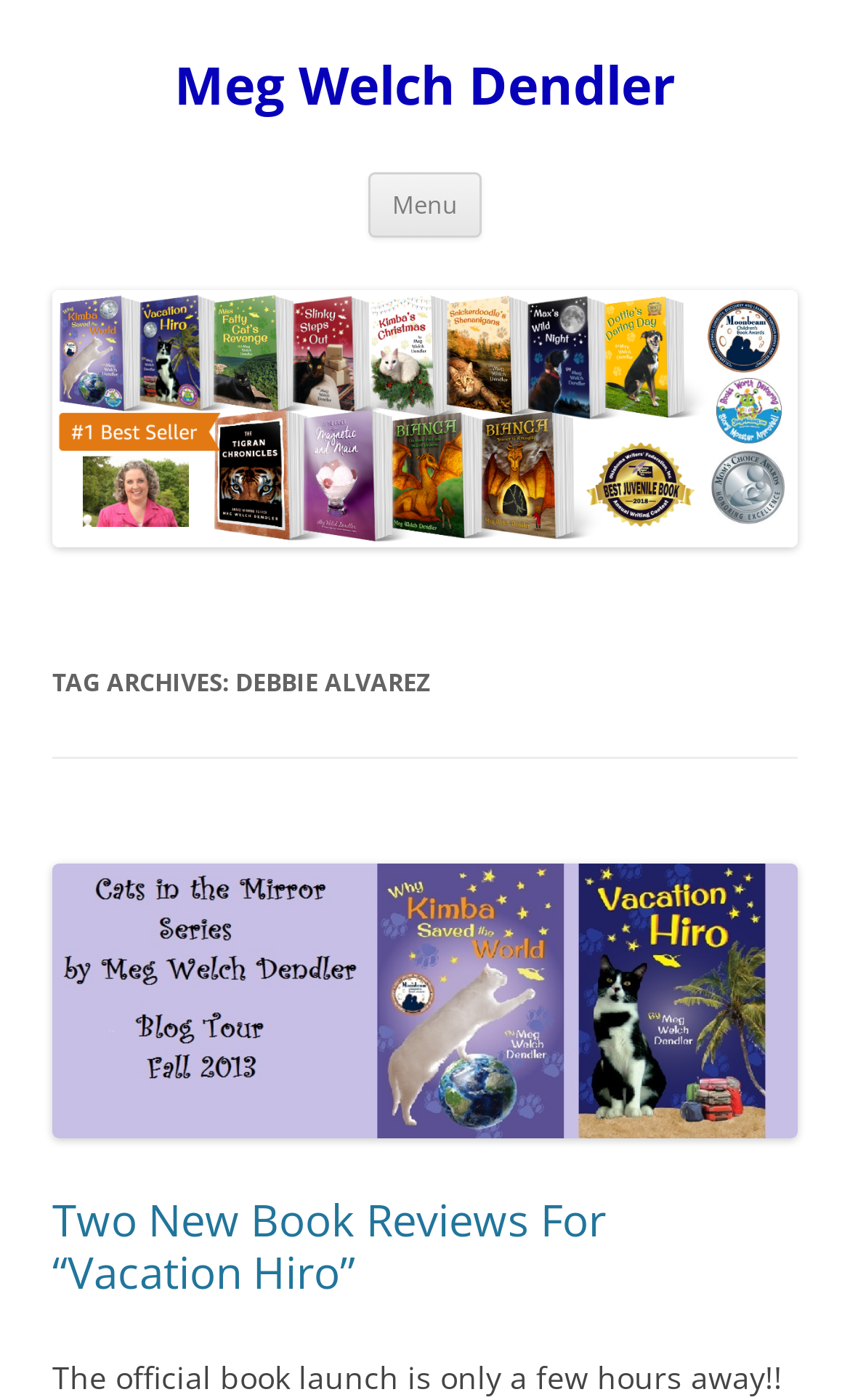What is the text of the webpage's headline?

Meg Welch Dendler